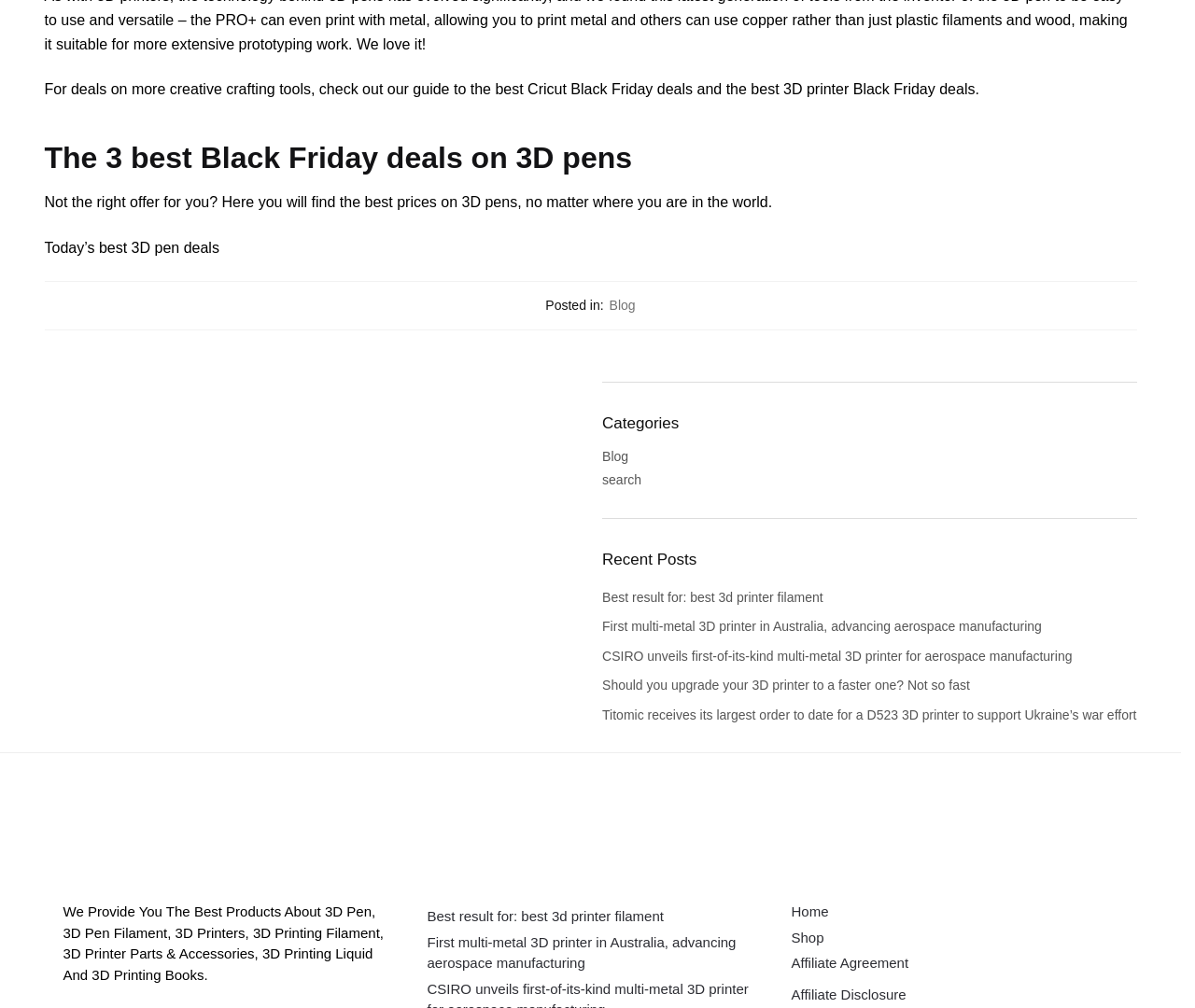Respond to the question below with a concise word or phrase:
How many categories are listed?

1